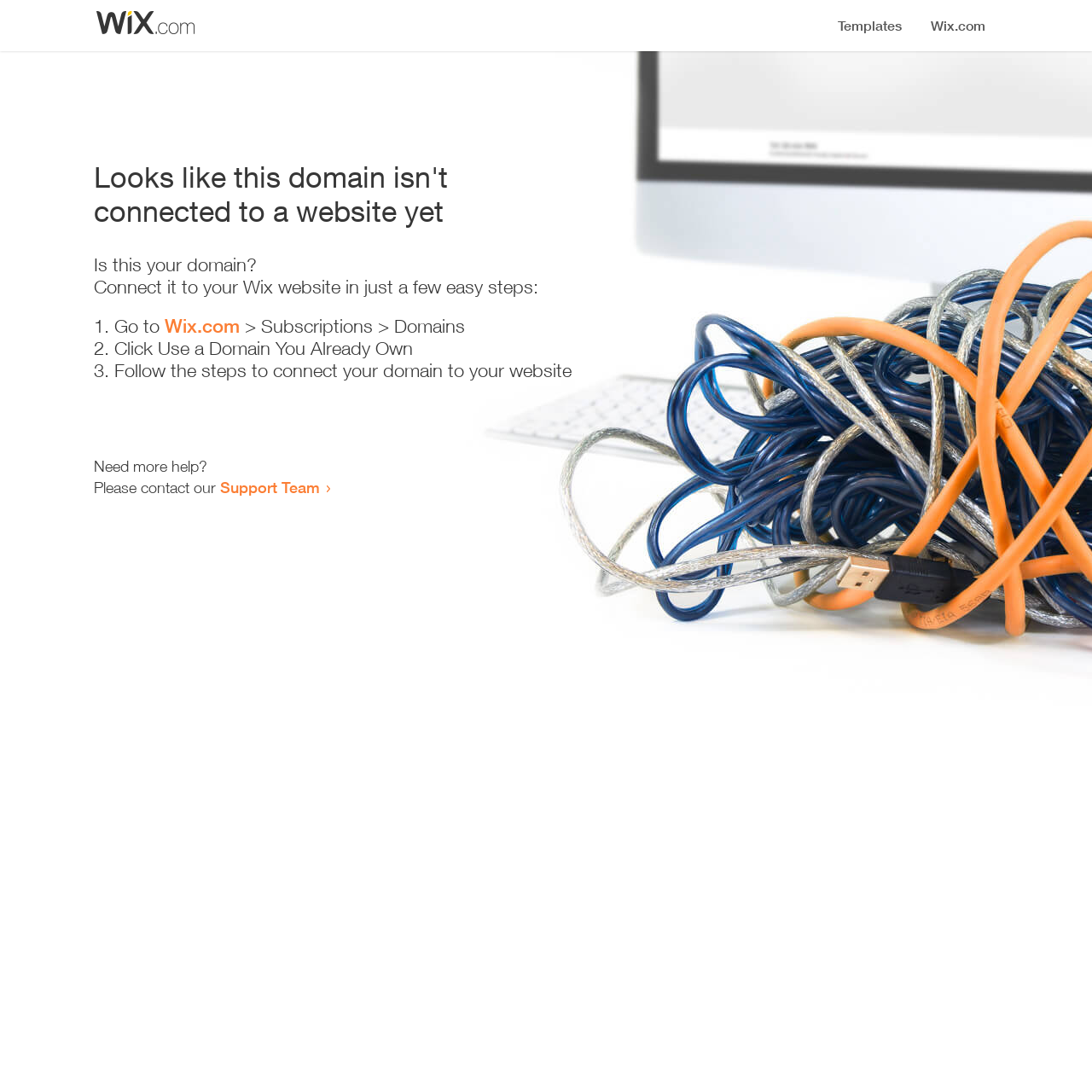Where can I get more help?
Based on the screenshot, provide a one-word or short-phrase response.

Support Team